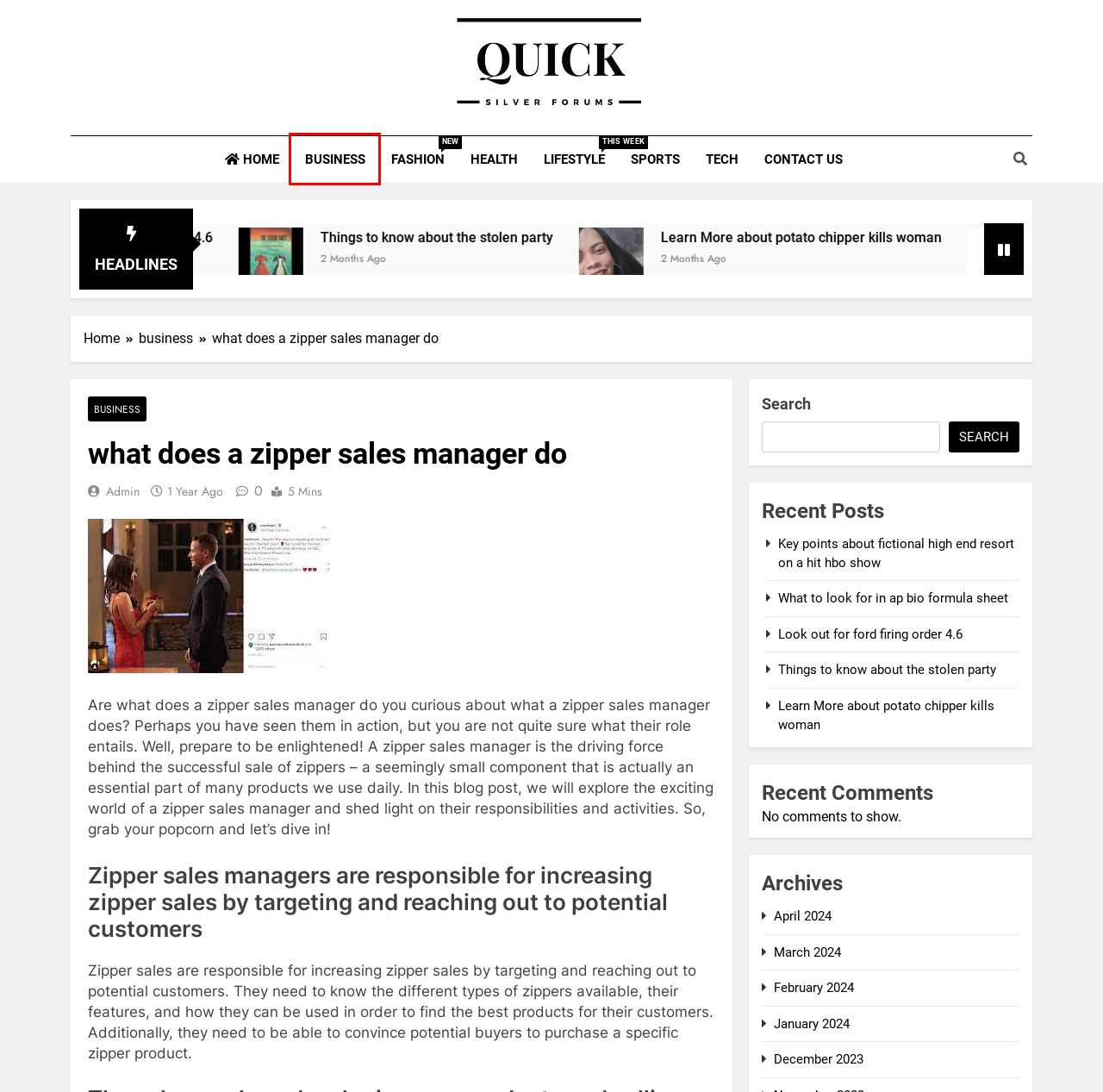Given a screenshot of a webpage with a red bounding box around a UI element, please identify the most appropriate webpage description that matches the new webpage after you click on the element. Here are the candidates:
A. What to look for in ap bio formula sheet - Quick Silver Forums
B. admin, Author at Quick Silver Forums
C. business Archives - Quick Silver Forums
D. February 2024 - Quick Silver Forums
E. Sports Archives - Quick Silver Forums
F. Fashion Archives - Quick Silver Forums
G. December 2023 - Quick Silver Forums
H. Contact Us - Quick Silver Forums

C